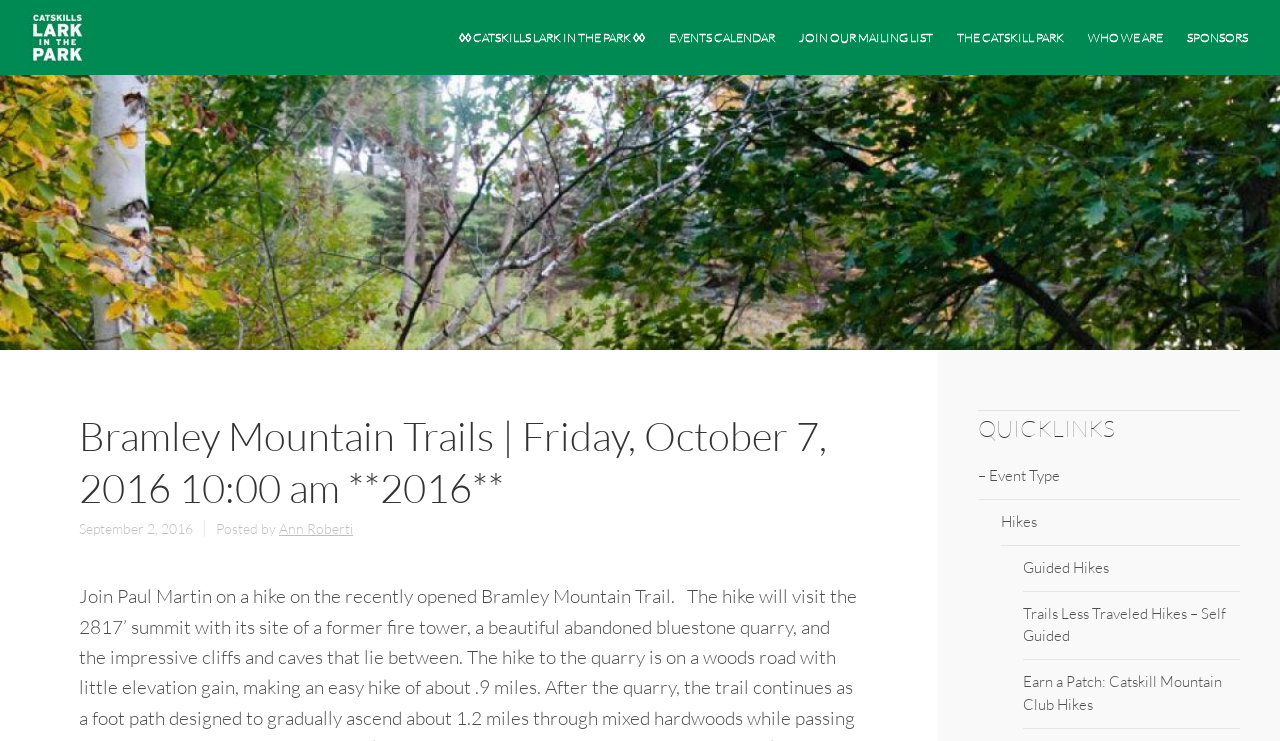Locate the bounding box coordinates of the clickable region necessary to complete the following instruction: "Explore THE CATSKILL PARK". Provide the coordinates in the format of four float numbers between 0 and 1, i.e., [left, top, right, bottom].

[0.738, 0.0, 0.841, 0.101]